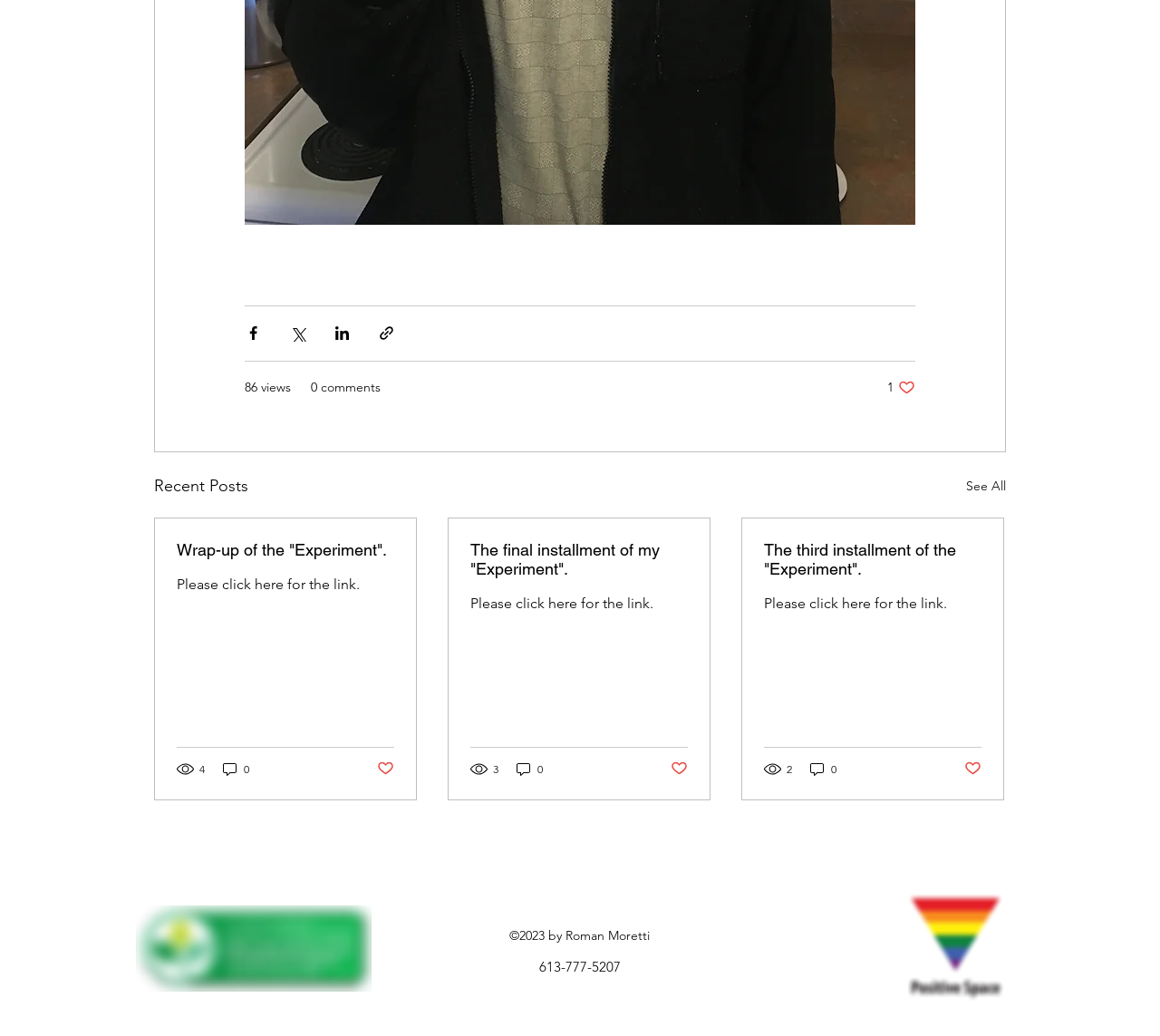Determine the bounding box coordinates of the clickable element to achieve the following action: 'View the third installment of the 'Experiment''. Provide the coordinates as four float values between 0 and 1, formatted as [left, top, right, bottom].

[0.659, 0.521, 0.846, 0.558]